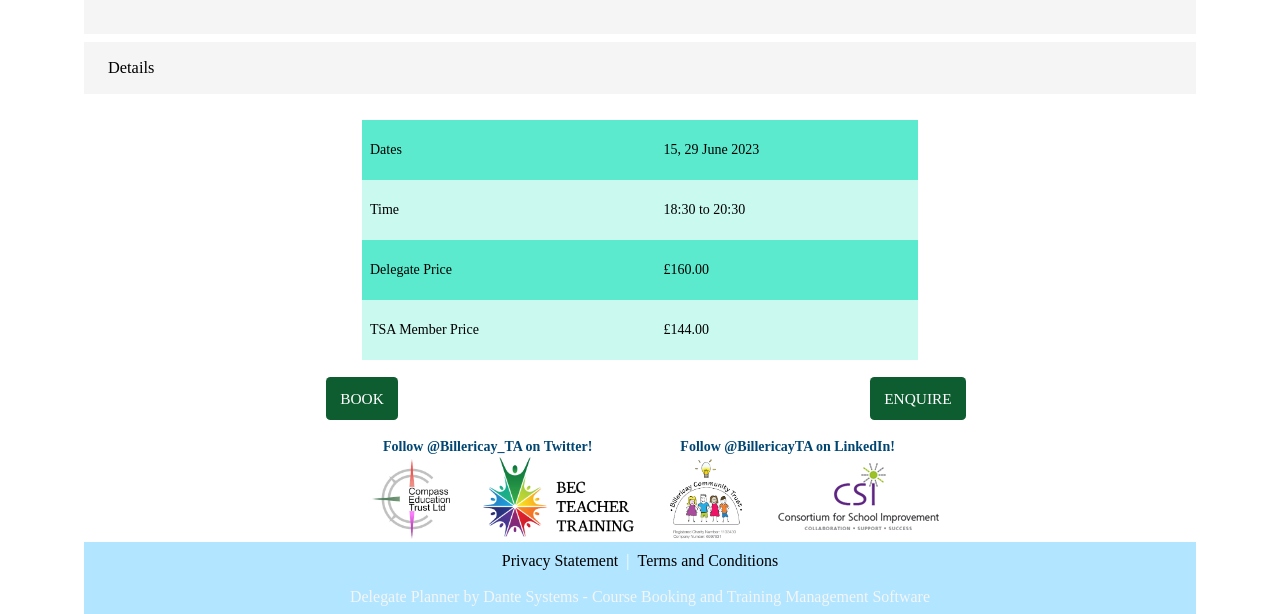Provide the bounding box coordinates for the UI element that is described by this text: "Terms and Conditions". The coordinates should be in the form of four float numbers between 0 and 1: [left, top, right, bottom].

[0.498, 0.899, 0.608, 0.928]